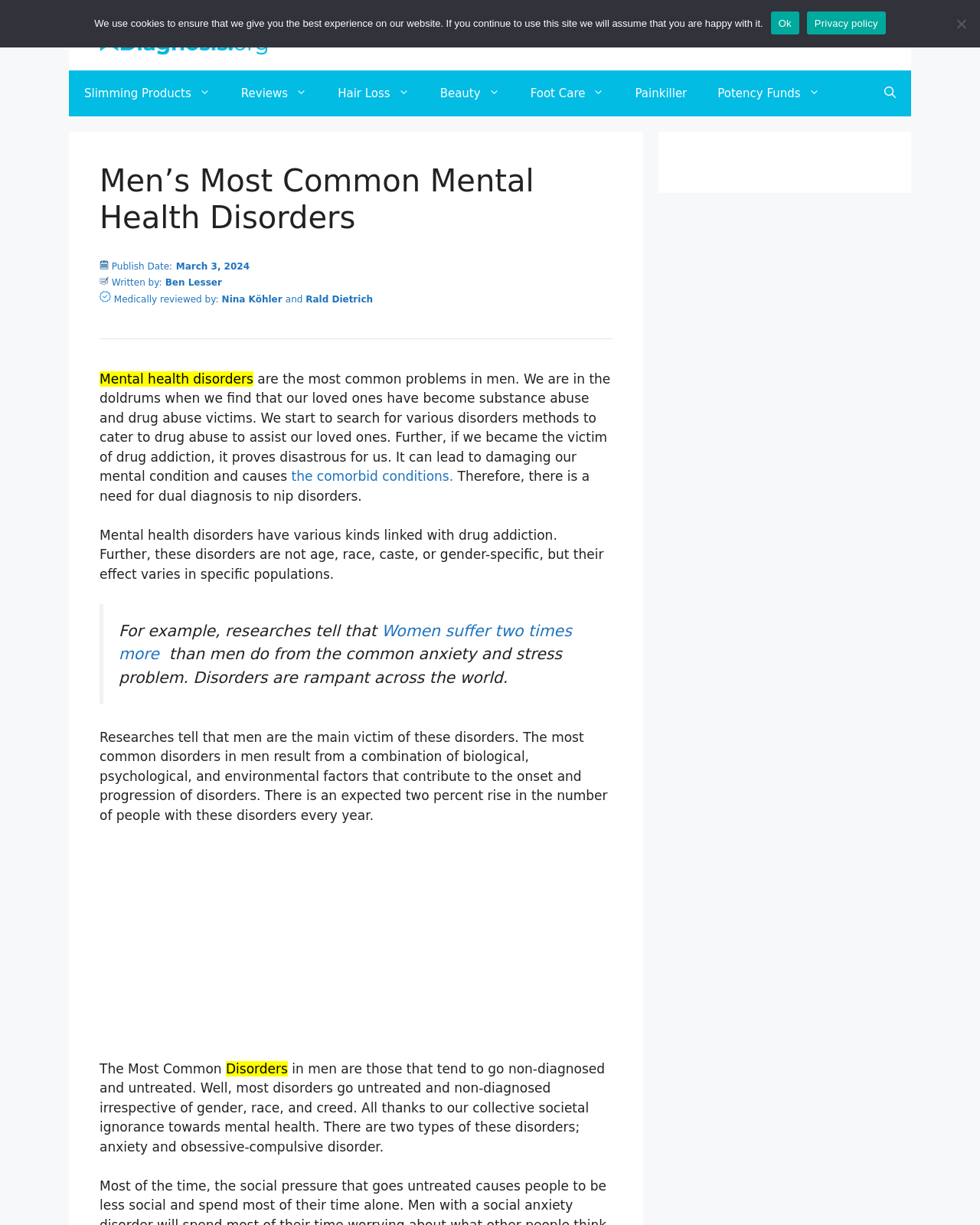Provide a thorough summary of the webpage.

This webpage is about mental health disorders prevalent among men and their effects. At the top, there is a banner with the site's name, "Dualdiagnosis.org", accompanied by an image. Below the banner, there is a navigation menu with links to various topics, including "Slimming Products", "Reviews", "Hair Loss", "Beauty", "Foot Care", and "Painkiller". 

On the left side of the page, there is a header section with the title "Men’s Most Common Mental Health Disorders". Below the title, there are three icons with text describing the publish date, author, and medically reviewed by information. 

The main content of the page starts with a paragraph discussing mental health disorders and their effects on individuals. The text explains that these disorders can lead to damaging one's mental condition and causing comorbid conditions. There is a link to learn more about comorbid conditions. 

The next section discusses the various kinds of mental health disorders linked with drug addiction, which are not specific to age, race, caste, or gender. A blockquote is used to highlight a specific example, stating that women suffer twice as much as men from common anxiety and stress problems. 

The page continues to discuss research findings on mental health disorders, stating that men are the main victims of these disorders, and that there is an expected two percent rise in the number of people with these disorders every year. 

Below this section, there is an advertisement iframe. The page then lists the most common disorders in men, which tend to go undiagnosed and untreated. The text explains that these disorders can be anxiety and obsessive-compulsive disorder. 

At the bottom of the page, there is a complementary section, and a cookie notice dialog with a message about using cookies to ensure the best experience on the website. The dialog has an "Ok" button and a link to the privacy policy.